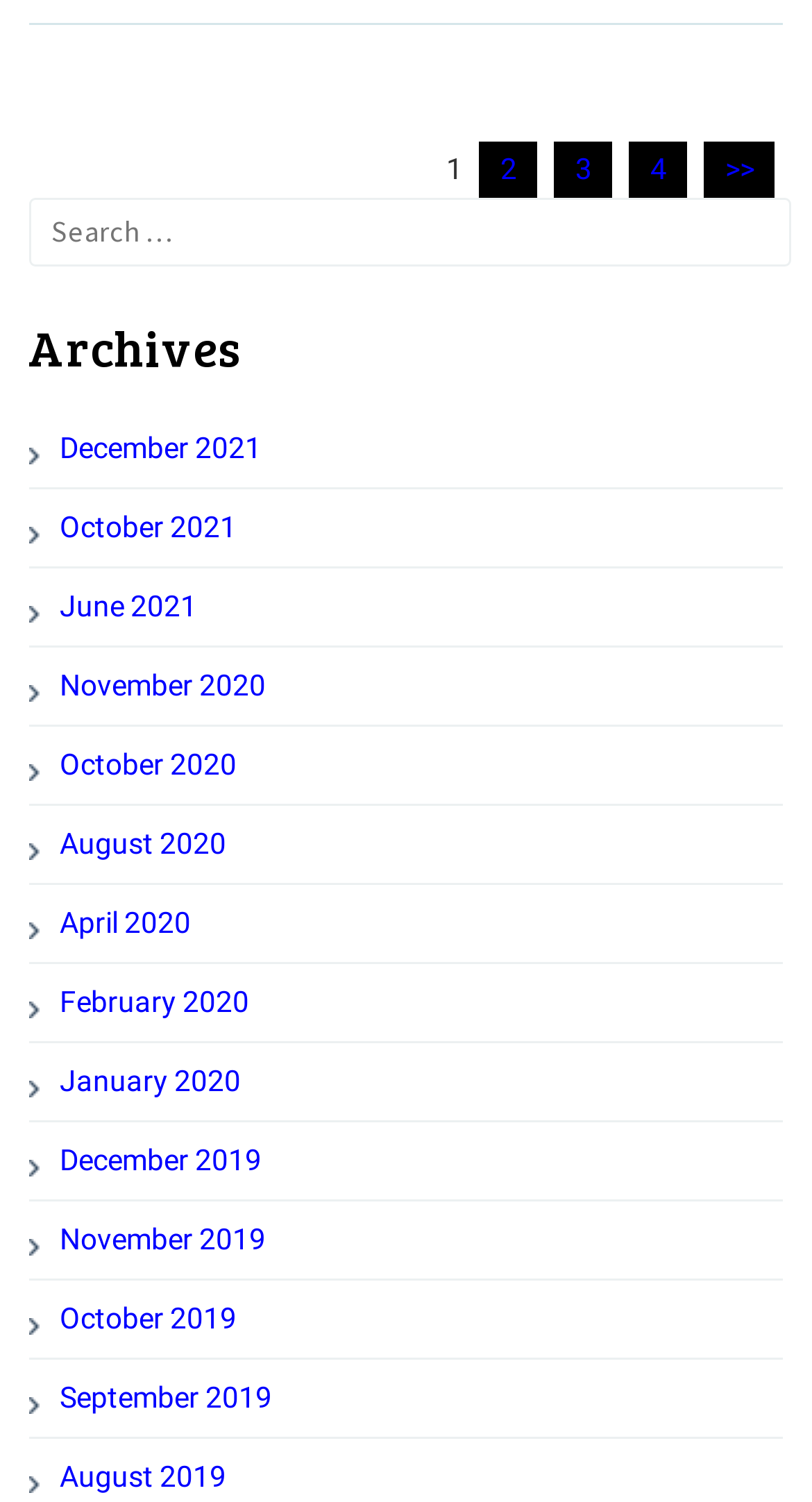Please indicate the bounding box coordinates for the clickable area to complete the following task: "Click on the next page". The coordinates should be specified as four float numbers between 0 and 1, i.e., [left, top, right, bottom].

[0.868, 0.095, 0.955, 0.132]